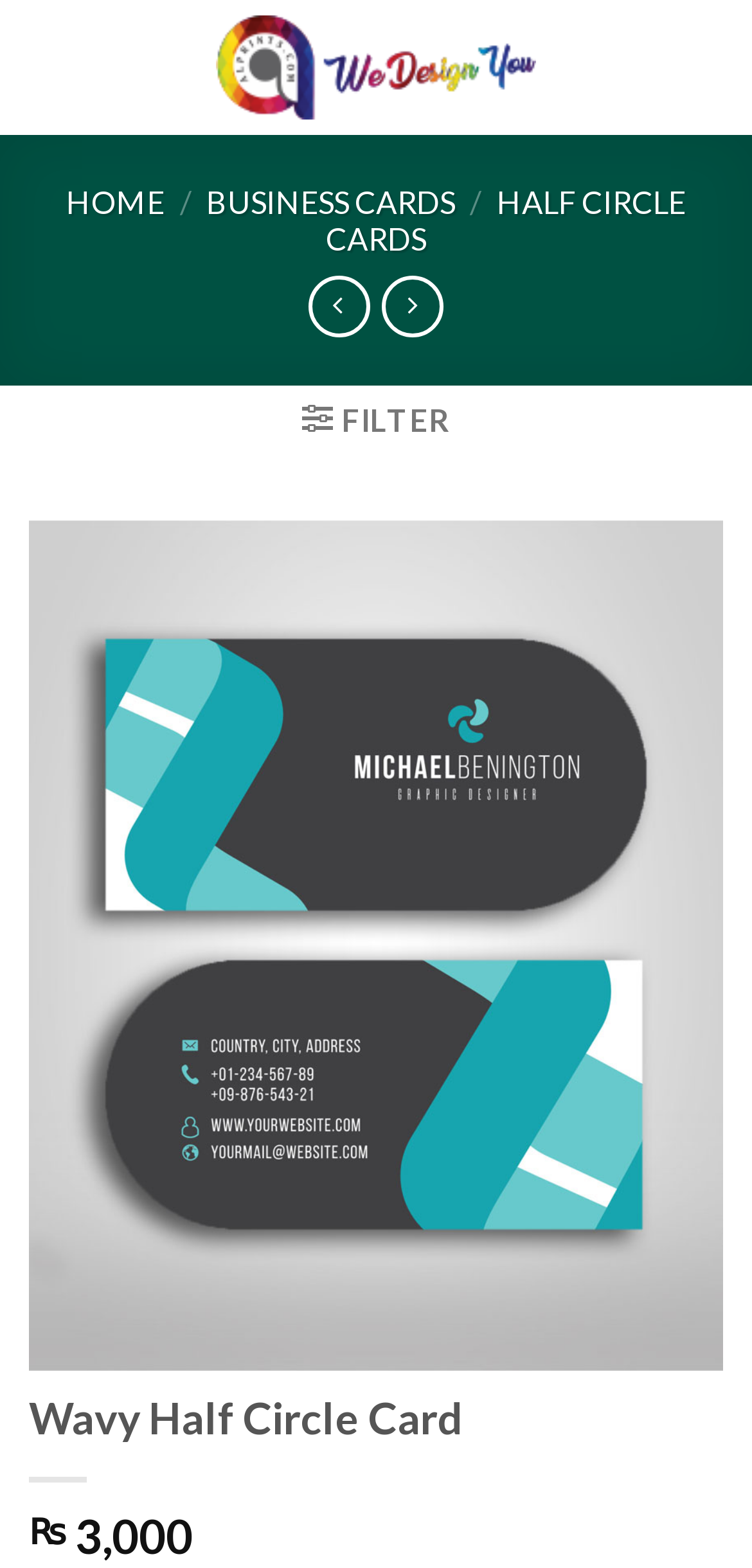Generate the text content of the main heading of the webpage.

Wavy Half Circle Card